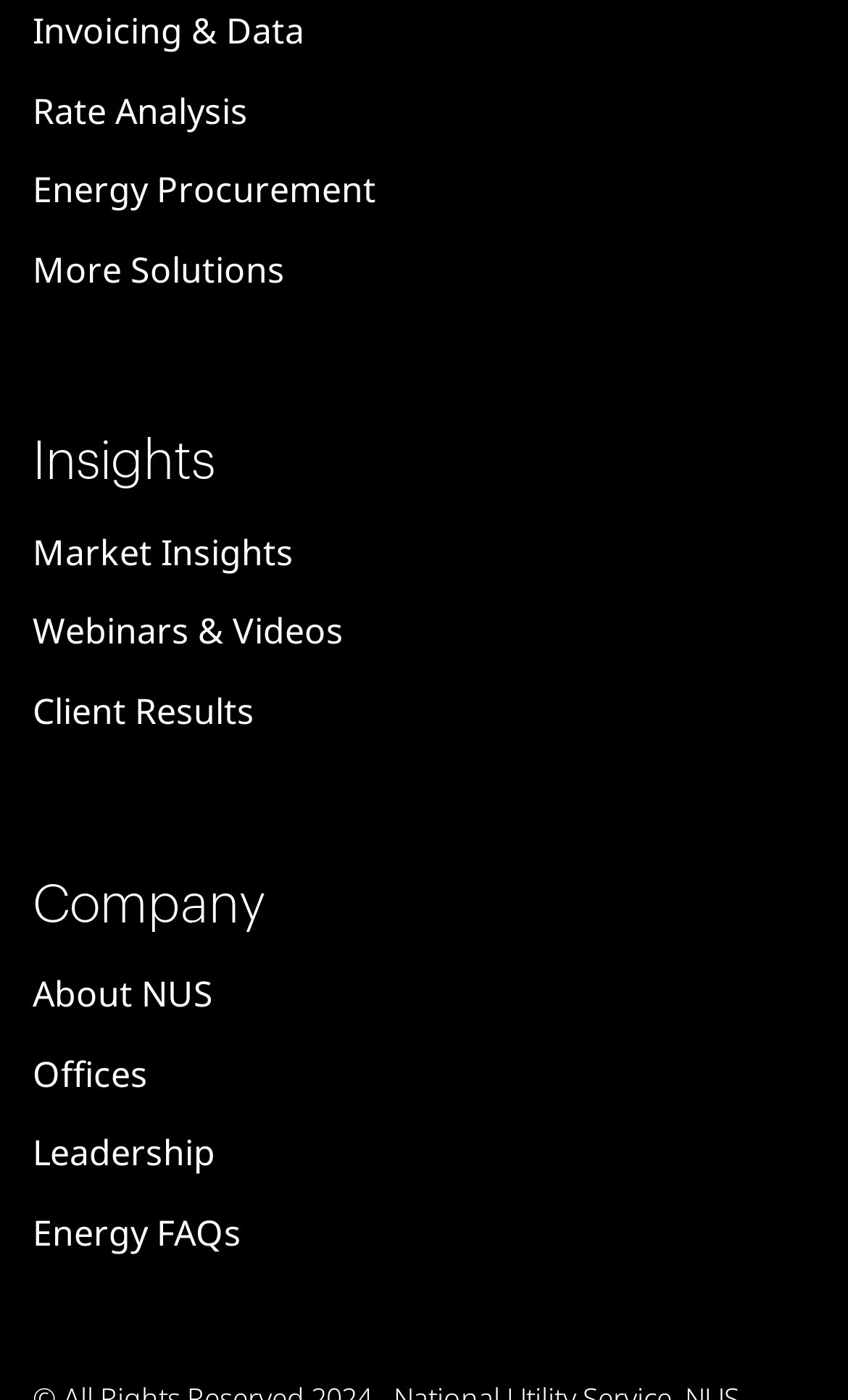Provide a thorough and detailed response to the question by examining the image: 
How many links are under 'Insights'?

Under the 'Insights' heading, there are three links: 'Market Insights', 'Webinars & Videos', and 'Client Results'. These links are located vertically below the 'Insights' heading, as indicated by their bounding box coordinates.